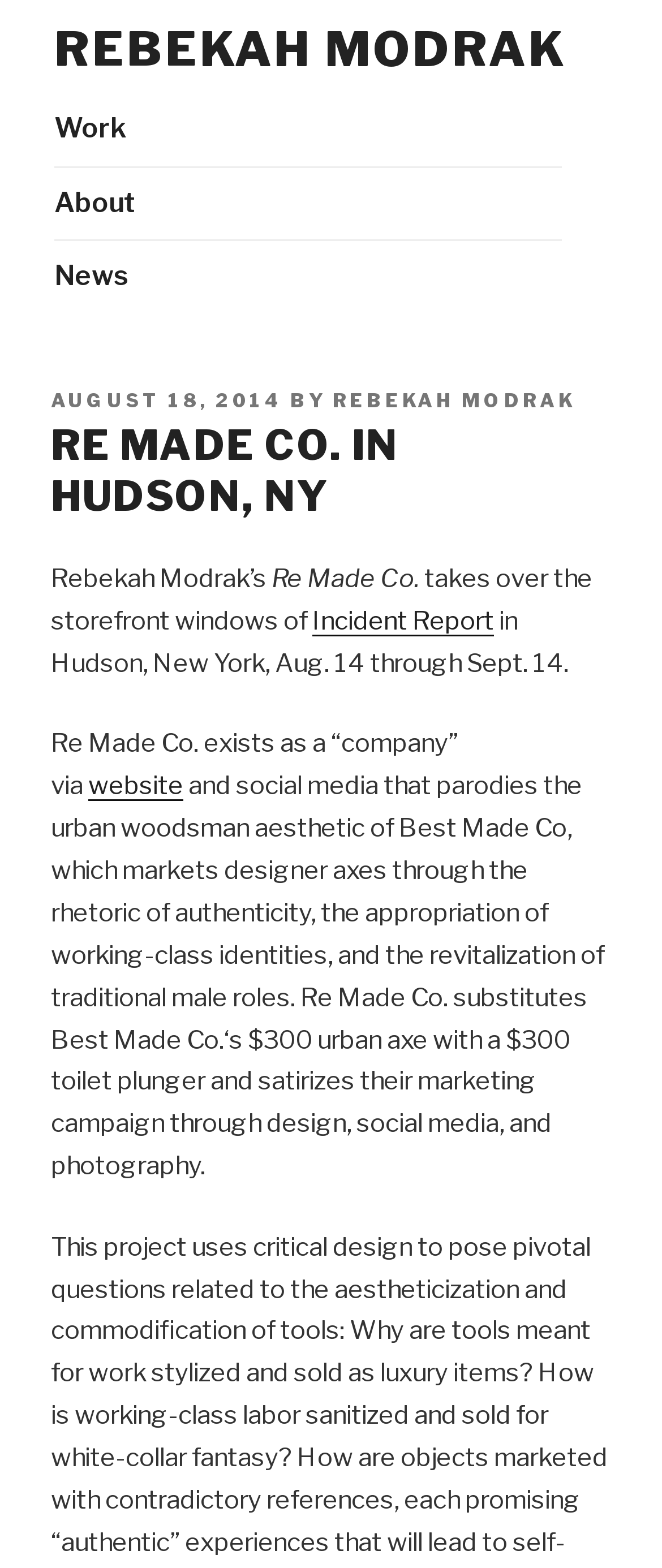Identify the bounding box coordinates of the clickable region to carry out the given instruction: "Read the news posted on August 18, 2014".

[0.077, 0.248, 0.428, 0.263]